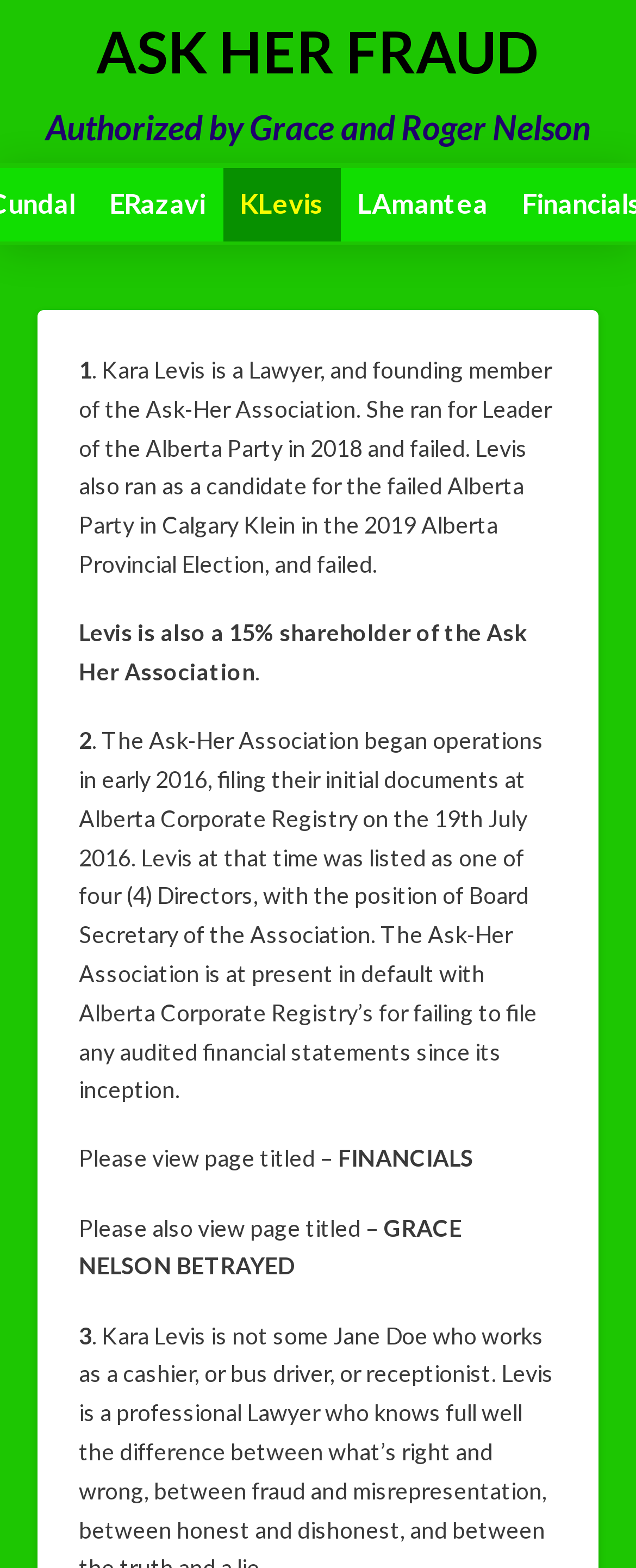Identify and provide the main heading of the webpage.

ASK HER FRAUD